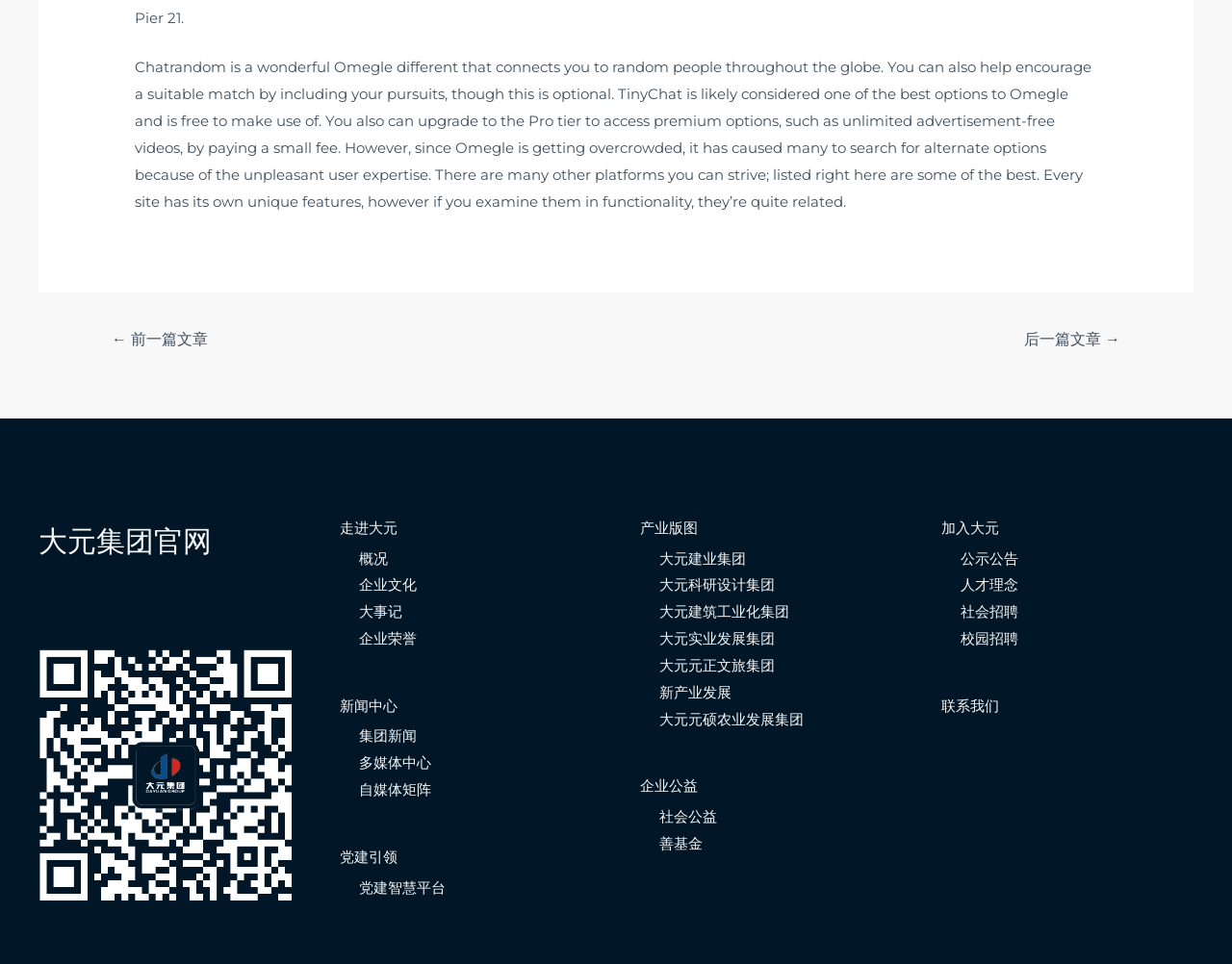What is the purpose of the '加入大元' link?
Look at the image and provide a detailed response to the question.

The purpose of the '加入大元' link can be inferred from its location in the 'Footer Widget 4' section, which appears to be a career or recruitment section. The link is likely related to job recruitment or joining the company.